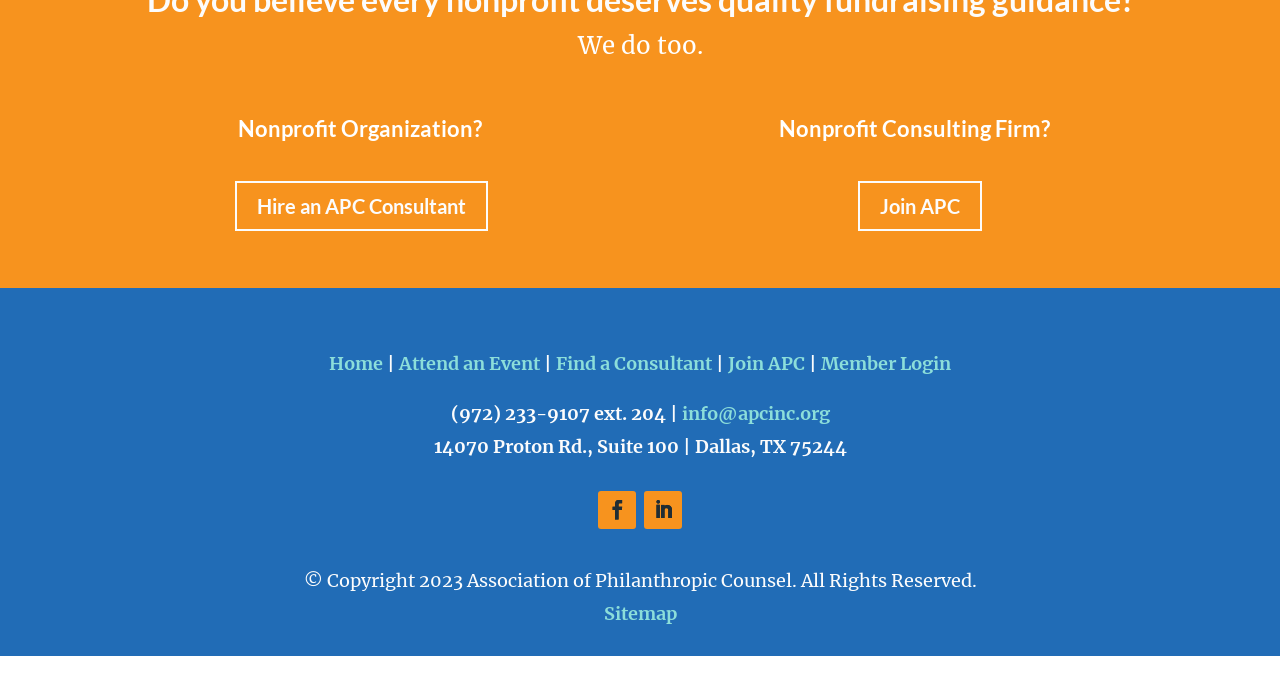Identify the bounding box coordinates of the element to click to follow this instruction: 'Hire an APC Consultant'. Ensure the coordinates are four float values between 0 and 1, provided as [left, top, right, bottom].

[0.184, 0.298, 0.381, 0.372]